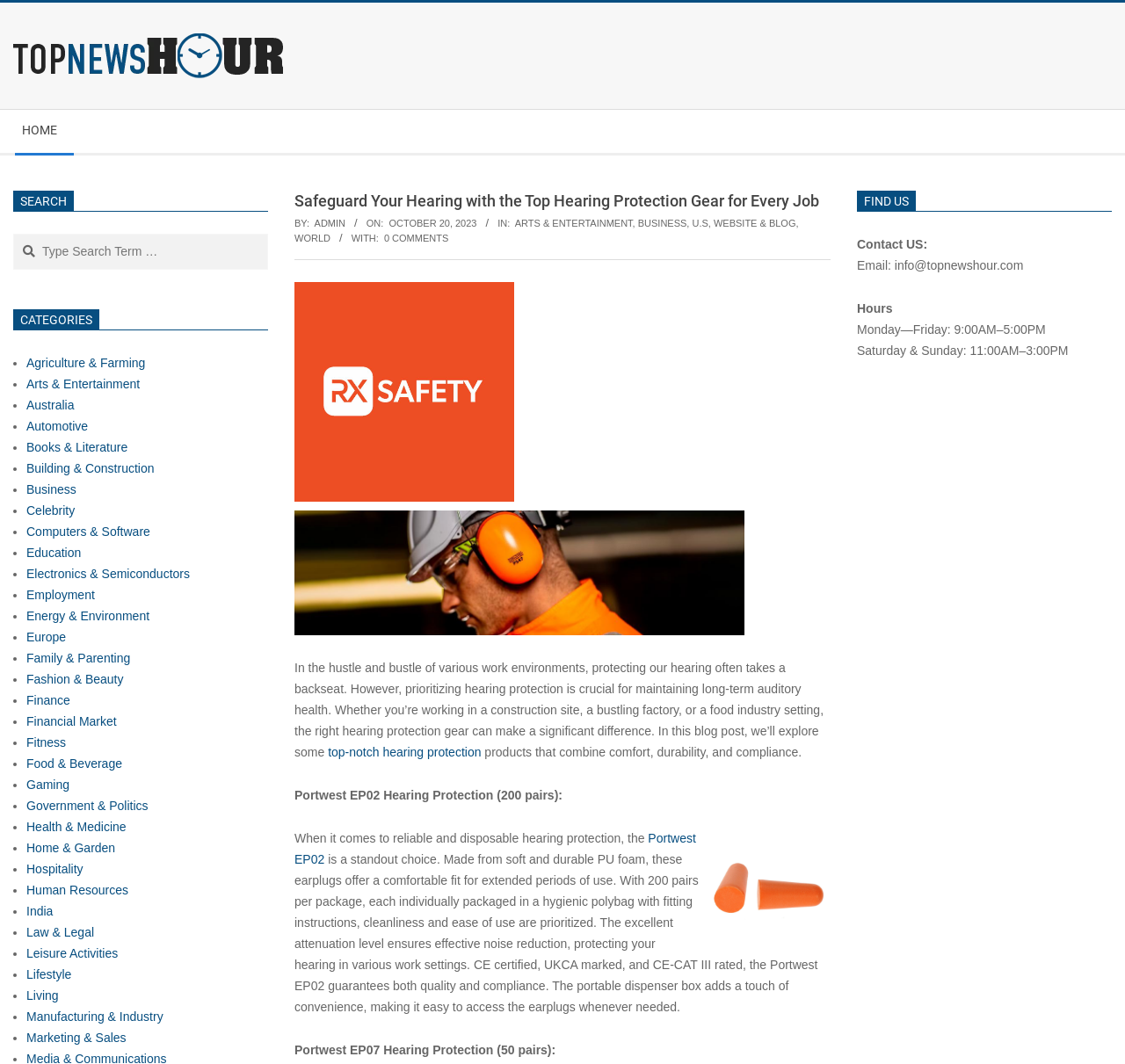Kindly determine the bounding box coordinates for the area that needs to be clicked to execute this instruction: "Search for a term".

[0.012, 0.22, 0.238, 0.253]